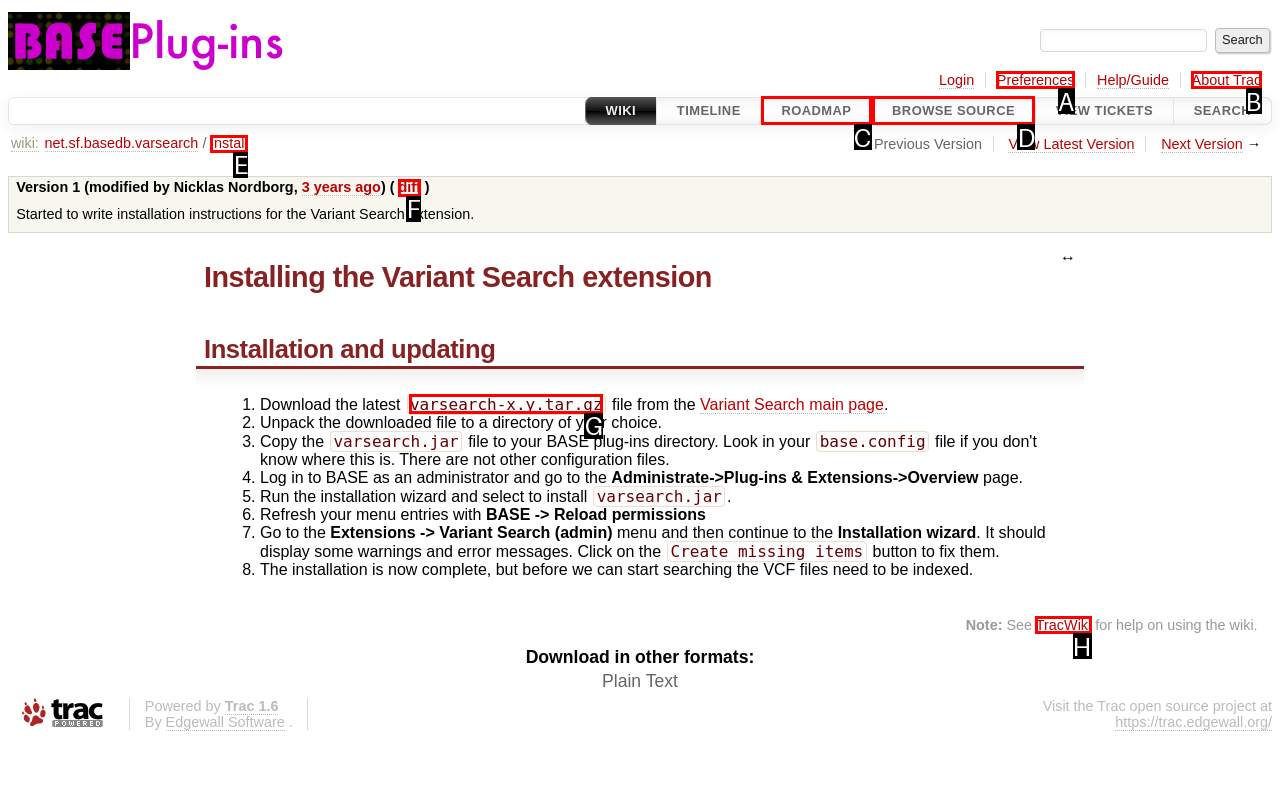Which HTML element should be clicked to complete the task: Download the latest version of varsearch-x.y.tar.gz? Answer with the letter of the corresponding option.

G